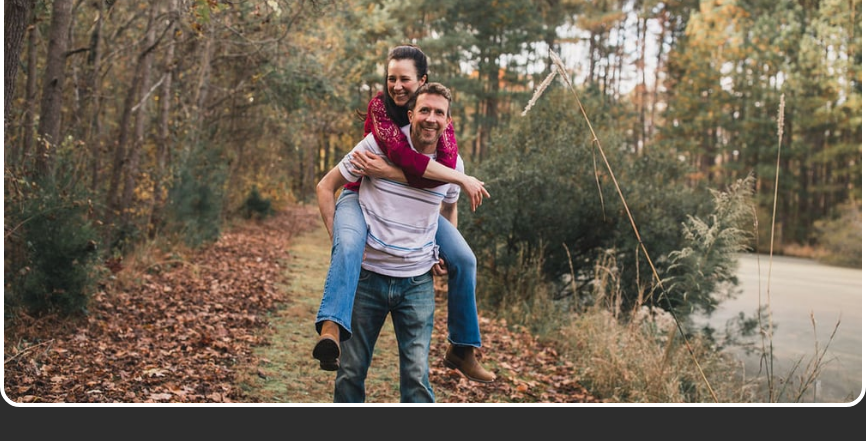Describe the image thoroughly, including all noticeable details.

In a picturesque setting adorned with autumn foliage, a couple shares a joyful moment as the woman playfully rides on the man's back. The man, smiling warmly, stands on a leaf-strewn path with trees lining the background that showcase vibrant fall colors. The woman exudes happiness, her laughter captured in the moment, wearing a maroon long-sleeved top. A sense of connection and warmth is palpable between them, emphasizing their companionship and the joy of shared experiences amidst nature. This image beautifully encapsulates a celebration of love and togetherness, inviting viewers to feel the warmth of their bond and the serenity of the surrounding landscape.